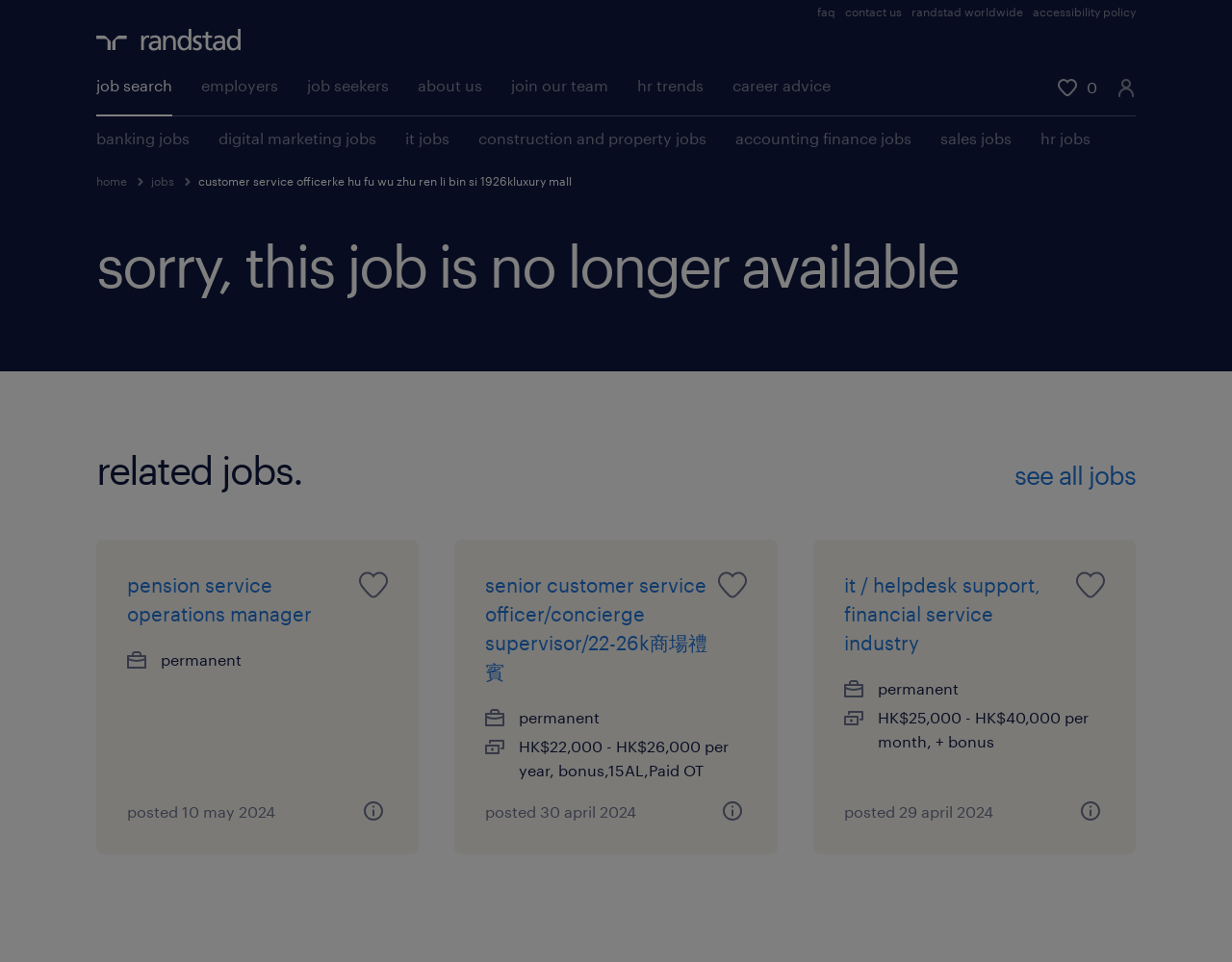Explain in detail what you observe on this webpage.

This webpage appears to be a job search website, specifically a job details page. At the top, there is a main navigation menu with links to "Job Search", "Employers", "Job Seekers", "About Us", "Join Our Team", "HR Trends", and "Career Advice". Below this, there is a secondary navigation menu with links to "FAQ", "Contact Us", "Randstad Worldwide", and "Accessibility Policy".

The main content of the page is divided into sections. The first section displays a message "Sorry, this job is no longer available" in a large font. Below this, there is a section titled "Related Jobs" with a link to "See all jobs".

The next section displays a job listing for a "Pension Service Operations Manager" role. This section includes a brief job description, information about the company, and details about the job such as the job type, posting date, and a "Save this job for later" button.

Below this, there are two more job listings, one for a "Senior Customer Service Officer/Concierge Supervisor" role and another for an "IT/Helpdesk Support" role in the financial service industry. Each of these sections includes similar information to the first job listing, including a brief job description, company information, and job details.

Throughout the page, there are various buttons and links, including "Save this job for later" buttons, "Show job details" links, and "More information about this job" links. There are also several images, including company logos and icons for job types and remuneration indications.